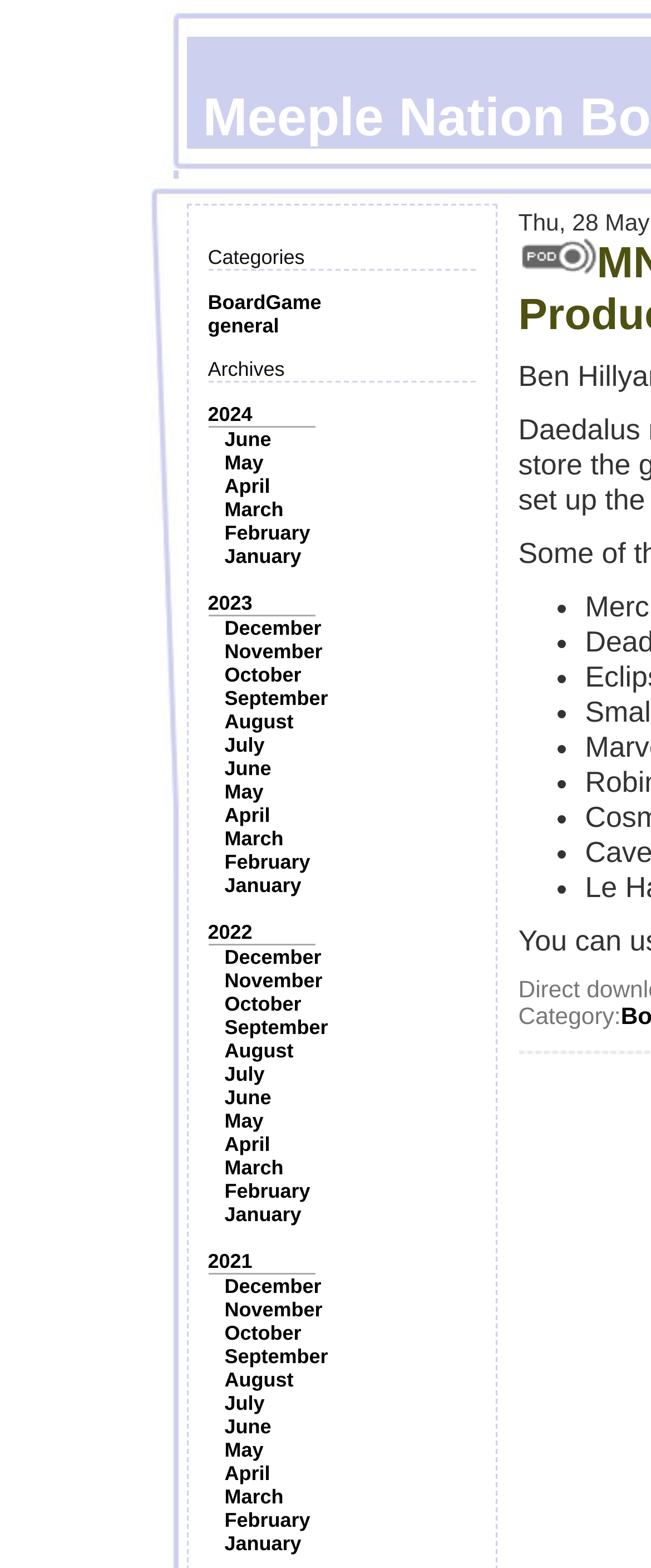Could you indicate the bounding box coordinates of the region to click in order to complete this instruction: "Go to the 'June' page".

[0.345, 0.273, 0.417, 0.288]